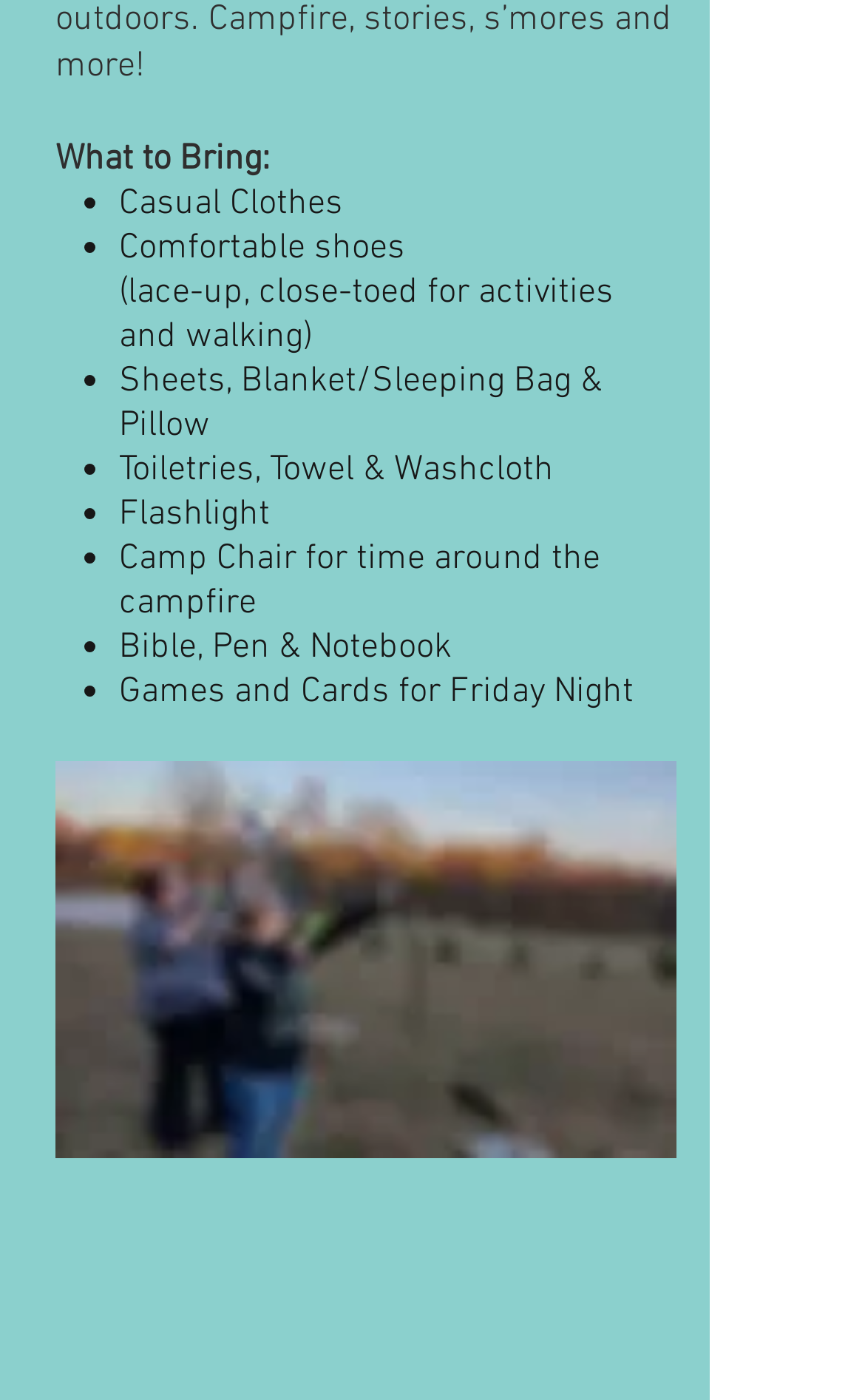How many items are listed under 'What to Bring'?
Look at the image and respond with a single word or a short phrase.

9